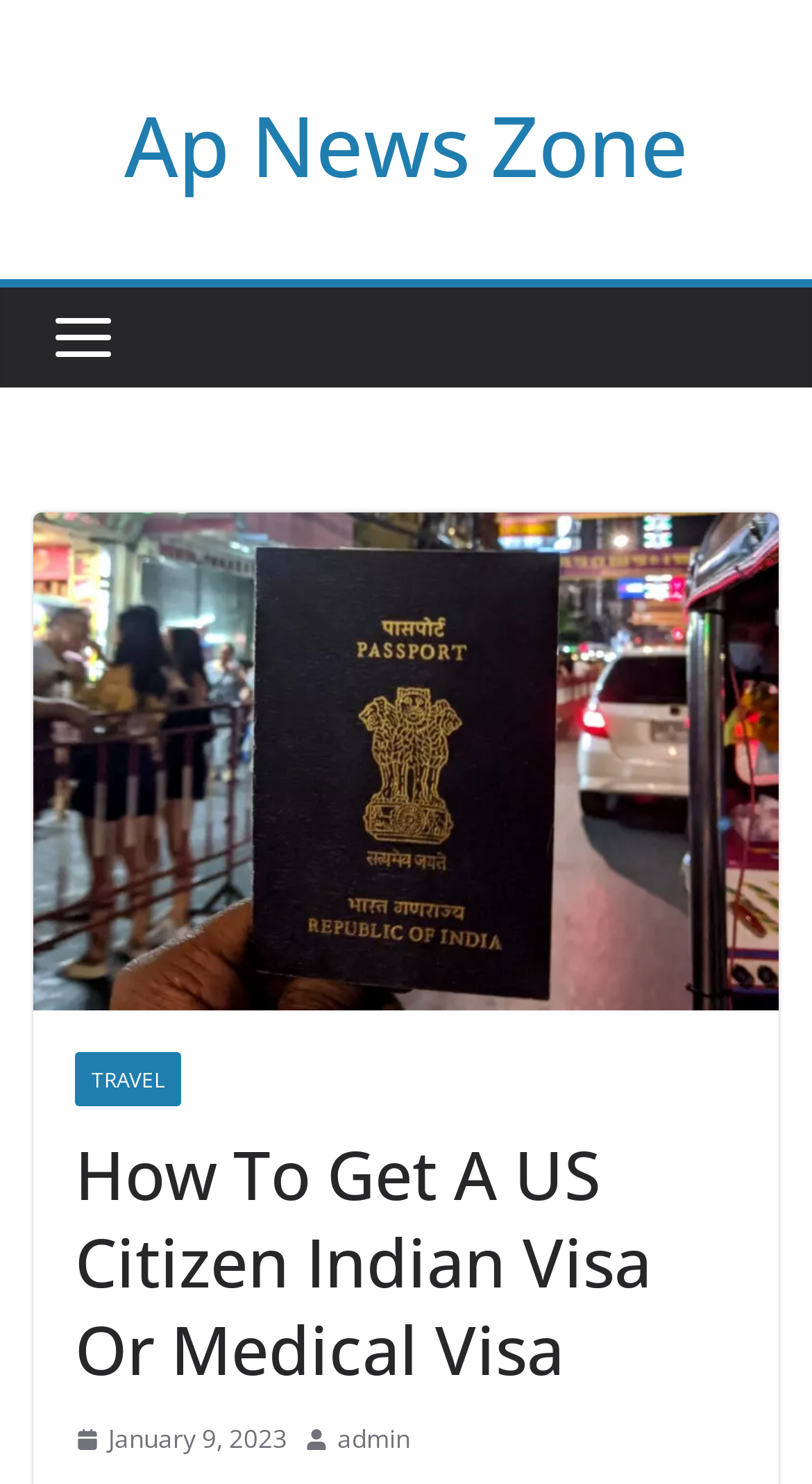What is the category of the article?
Look at the screenshot and give a one-word or phrase answer.

TRAVEL